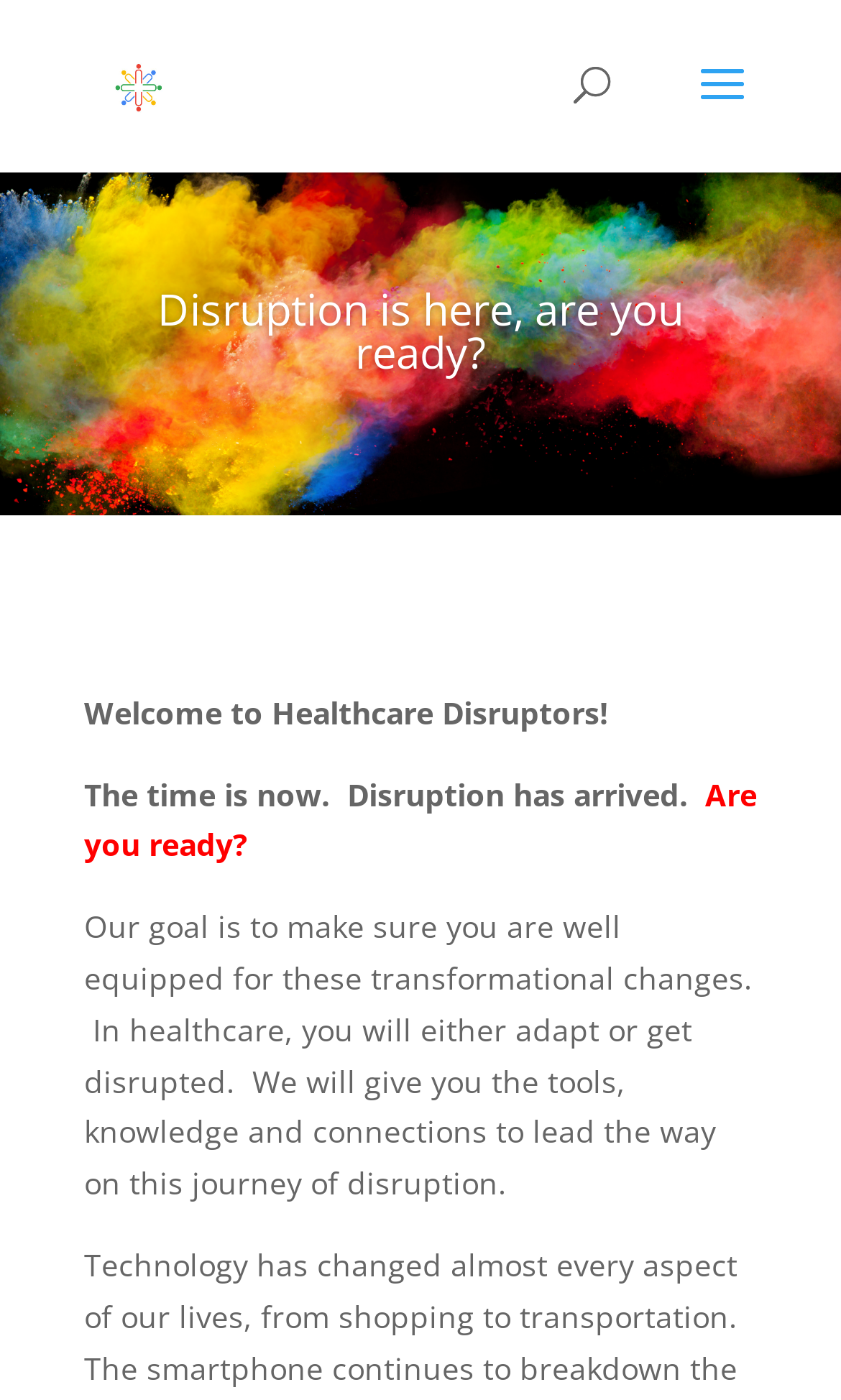What is the tone of the webpage?
Look at the screenshot and give a one-word or phrase answer.

Urgent